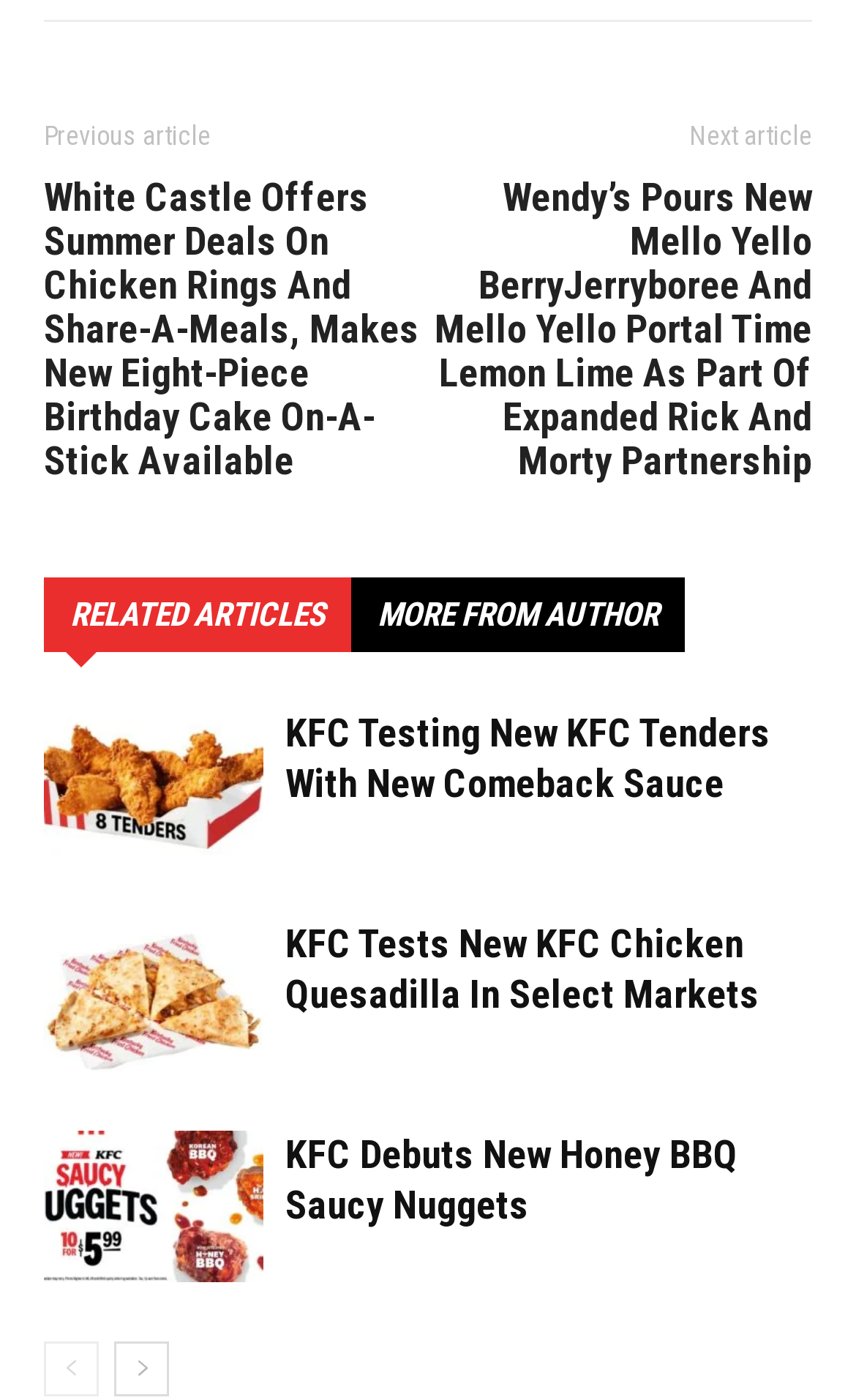Please find the bounding box coordinates of the element that needs to be clicked to perform the following instruction: "View previous article". The bounding box coordinates should be four float numbers between 0 and 1, represented as [left, top, right, bottom].

[0.051, 0.087, 0.246, 0.109]